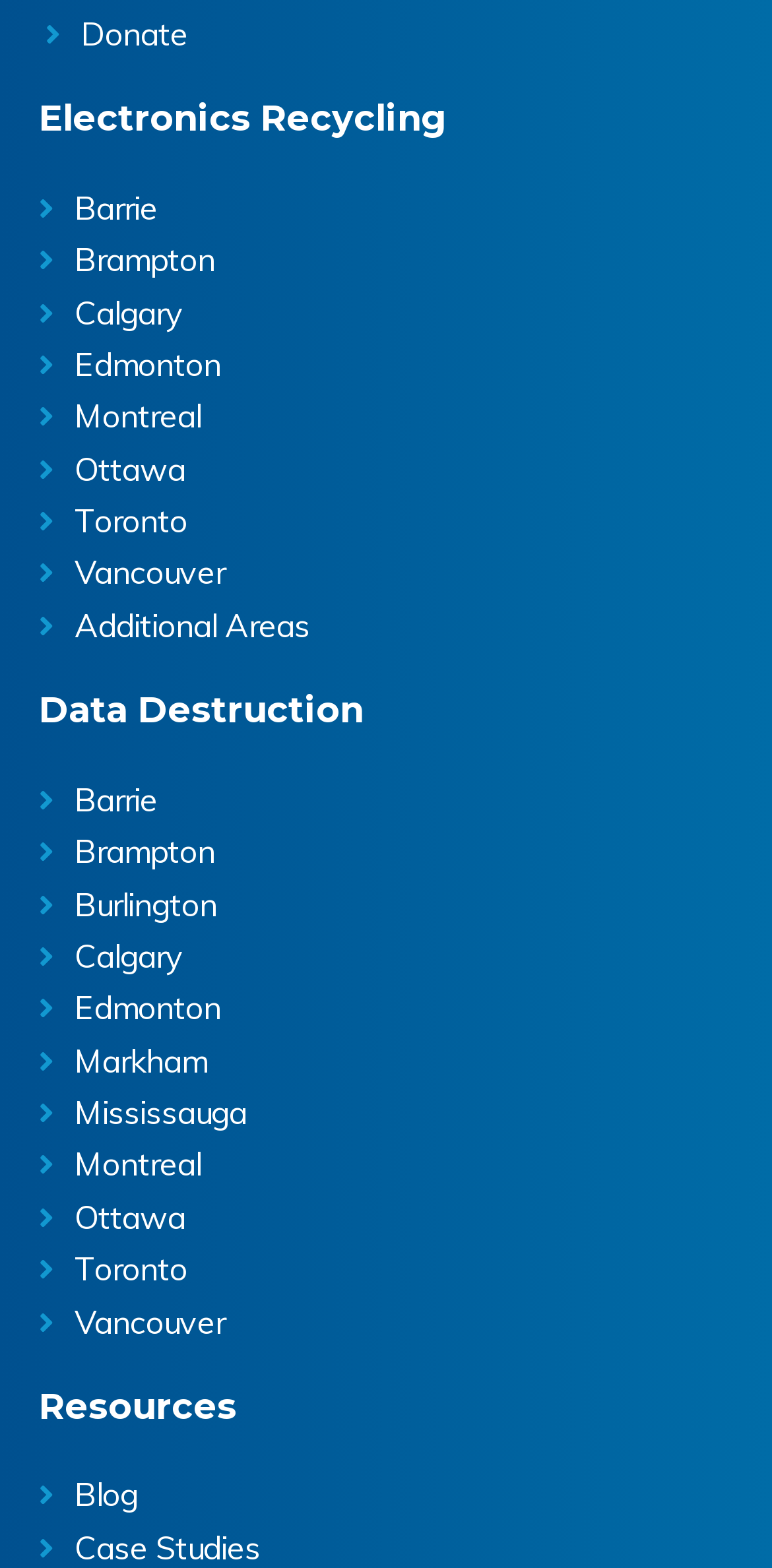Please predict the bounding box coordinates of the element's region where a click is necessary to complete the following instruction: "Learn about Data Destruction in Toronto". The coordinates should be represented by four float numbers between 0 and 1, i.e., [left, top, right, bottom].

[0.05, 0.797, 0.242, 0.822]